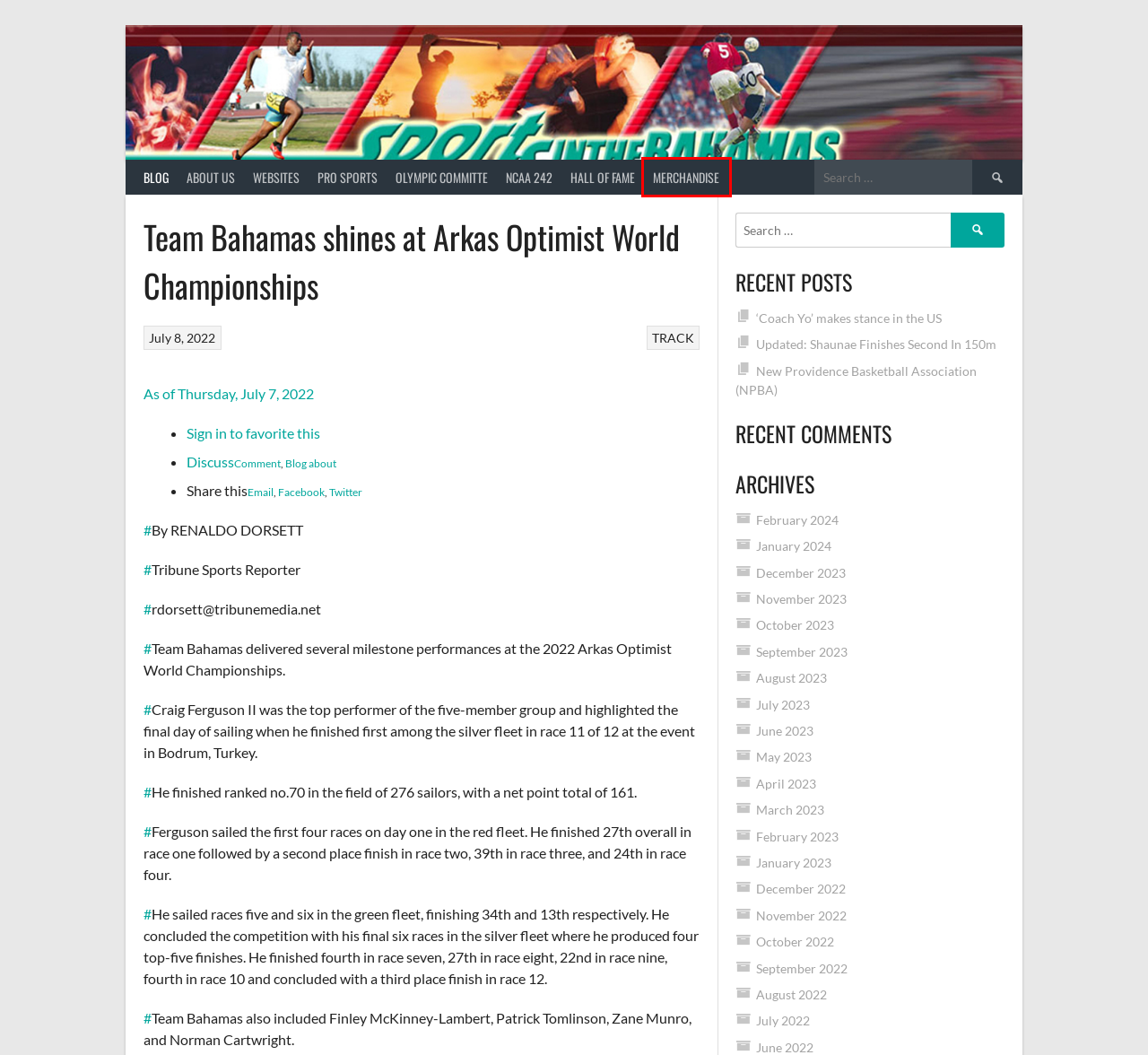Review the screenshot of a webpage that includes a red bounding box. Choose the most suitable webpage description that matches the new webpage after clicking the element within the red bounding box. Here are the candidates:
A. December 2022
B. PRO SPORTS
C. July 2022
D. MERCHANDISE
E. November 2022
F. Updated: Shaunae Finishes Second In 150m
G. September 2022
H. July 2023

D